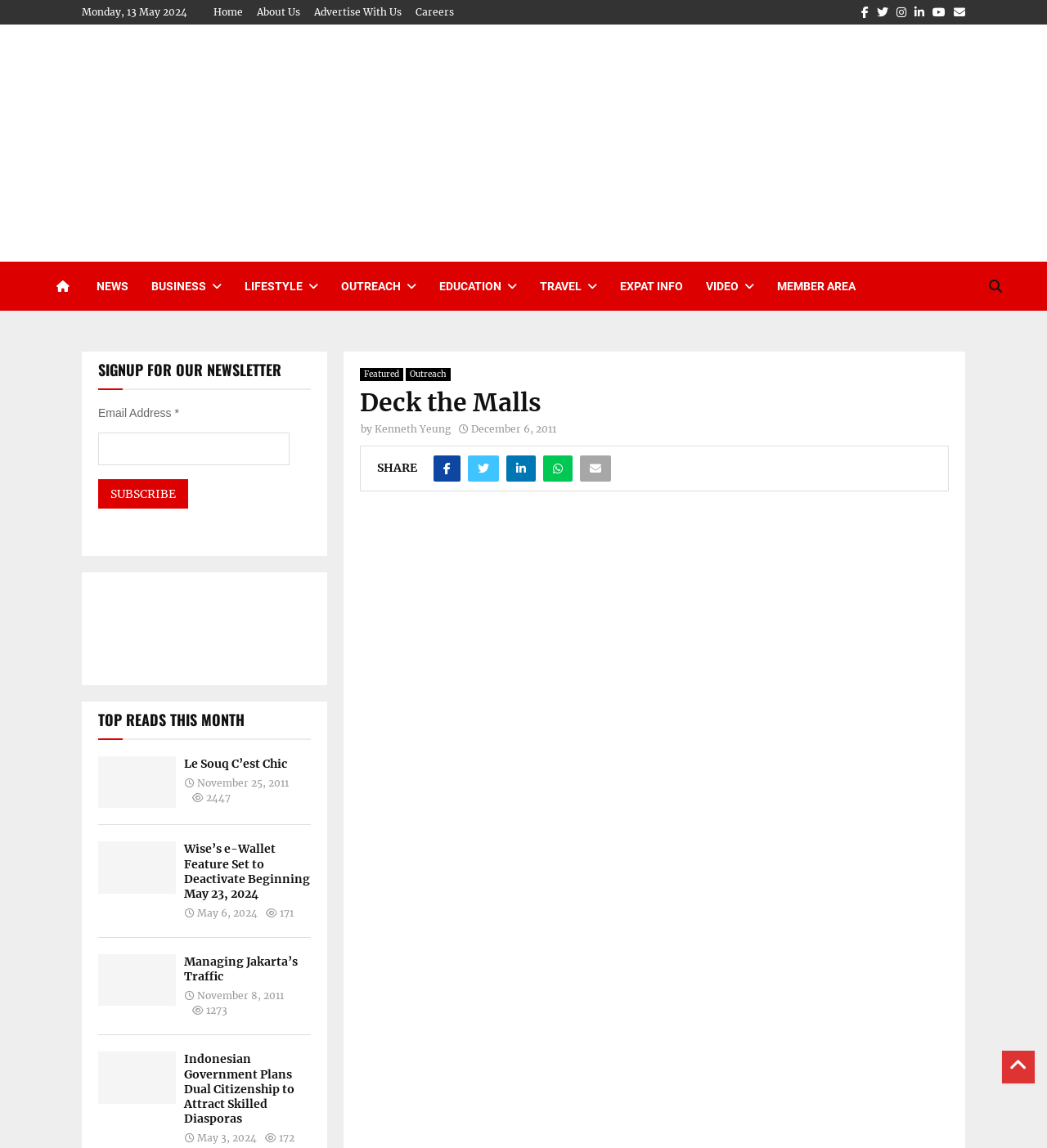Determine the bounding box coordinates for the clickable element to execute this instruction: "Share the article 'Deck the Malls'". Provide the coordinates as four float numbers between 0 and 1, i.e., [left, top, right, bottom].

[0.414, 0.397, 0.44, 0.42]